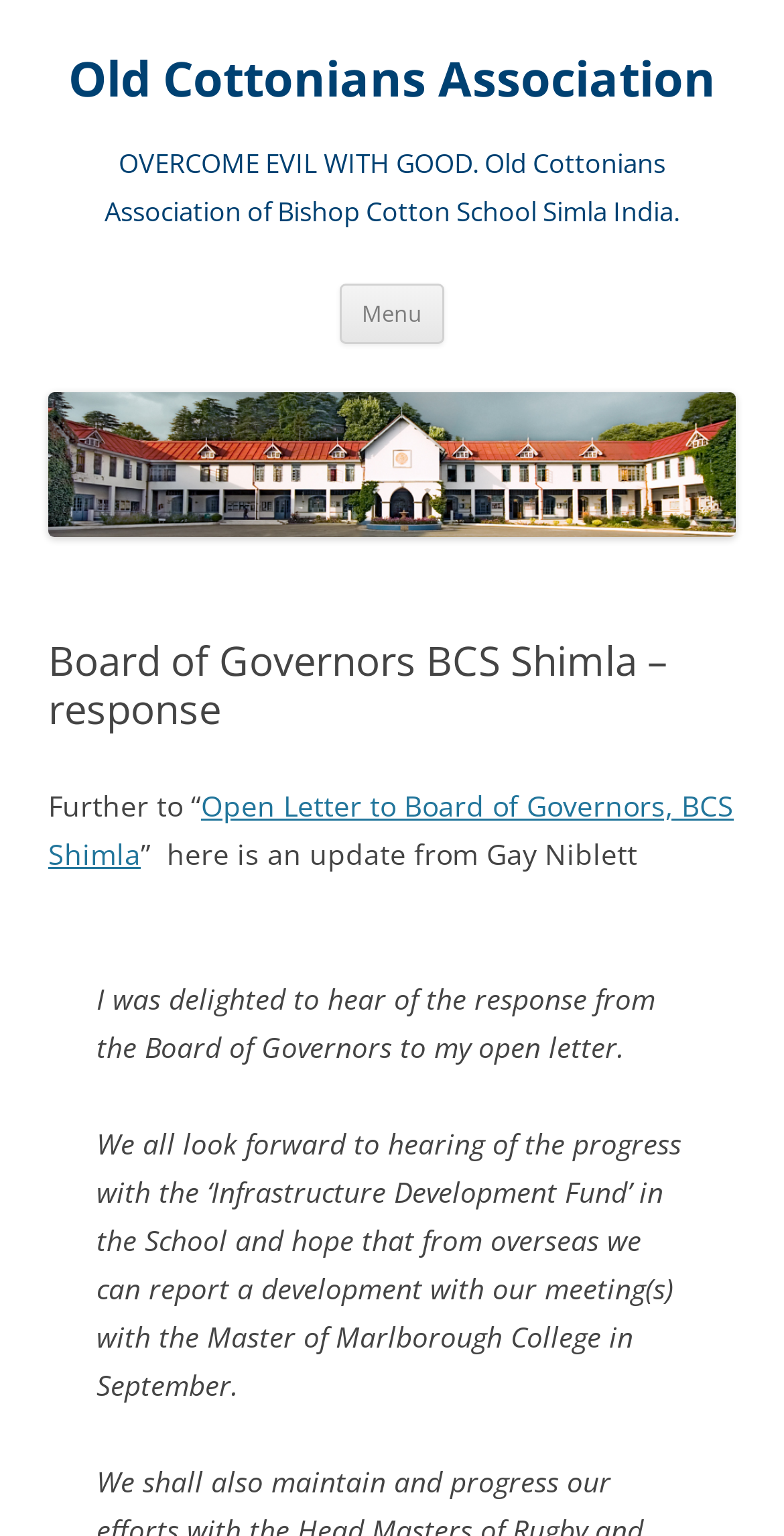Please provide the bounding box coordinates in the format (top-left x, top-left y, bottom-right x, bottom-right y). Remember, all values are floating point numbers between 0 and 1. What is the bounding box coordinate of the region described as: parent_node: Old Cottonians Association

[0.062, 0.329, 0.938, 0.354]